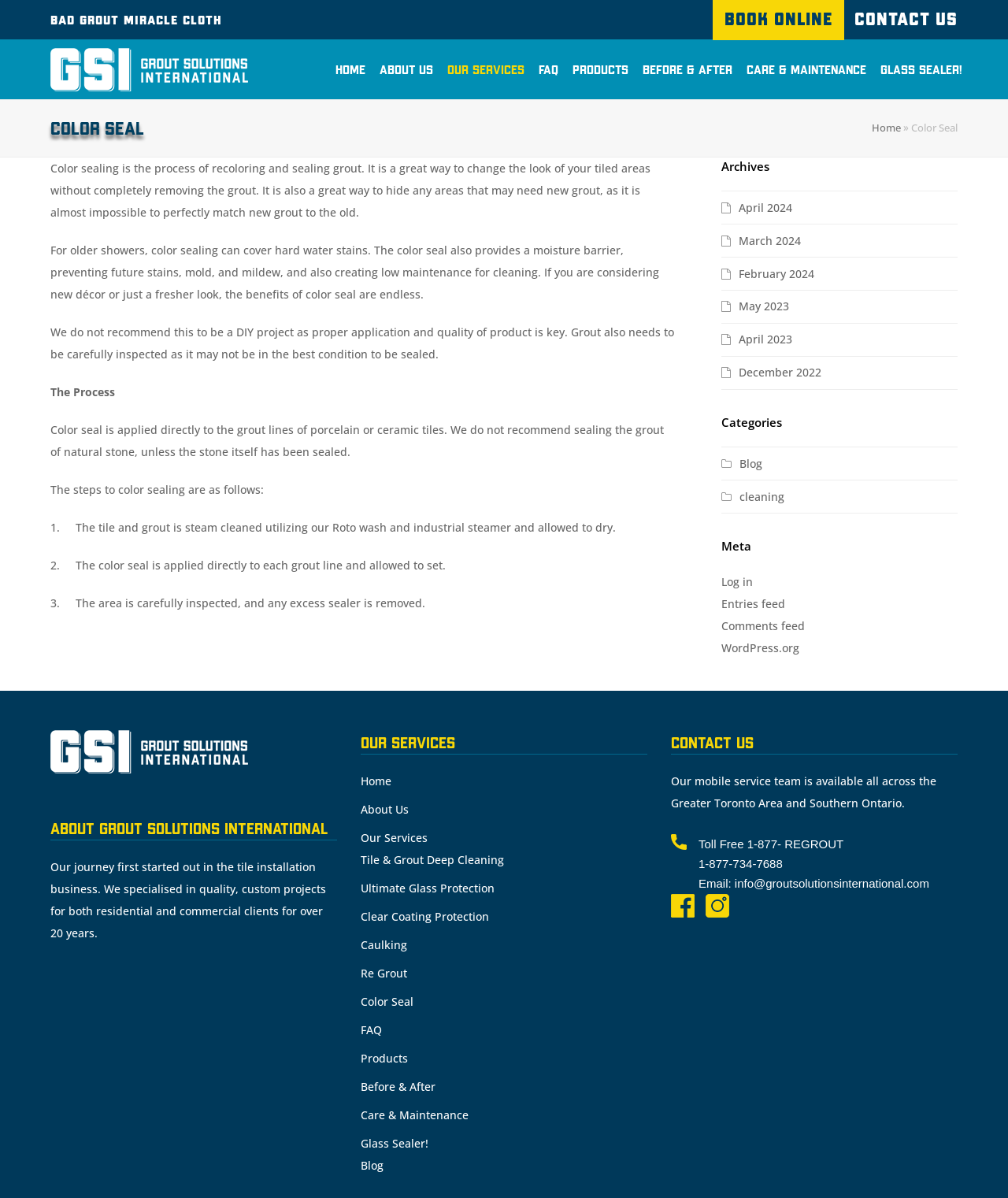Calculate the bounding box coordinates of the UI element given the description: "alt="Bad Grout Solutions"".

[0.05, 0.051, 0.246, 0.063]